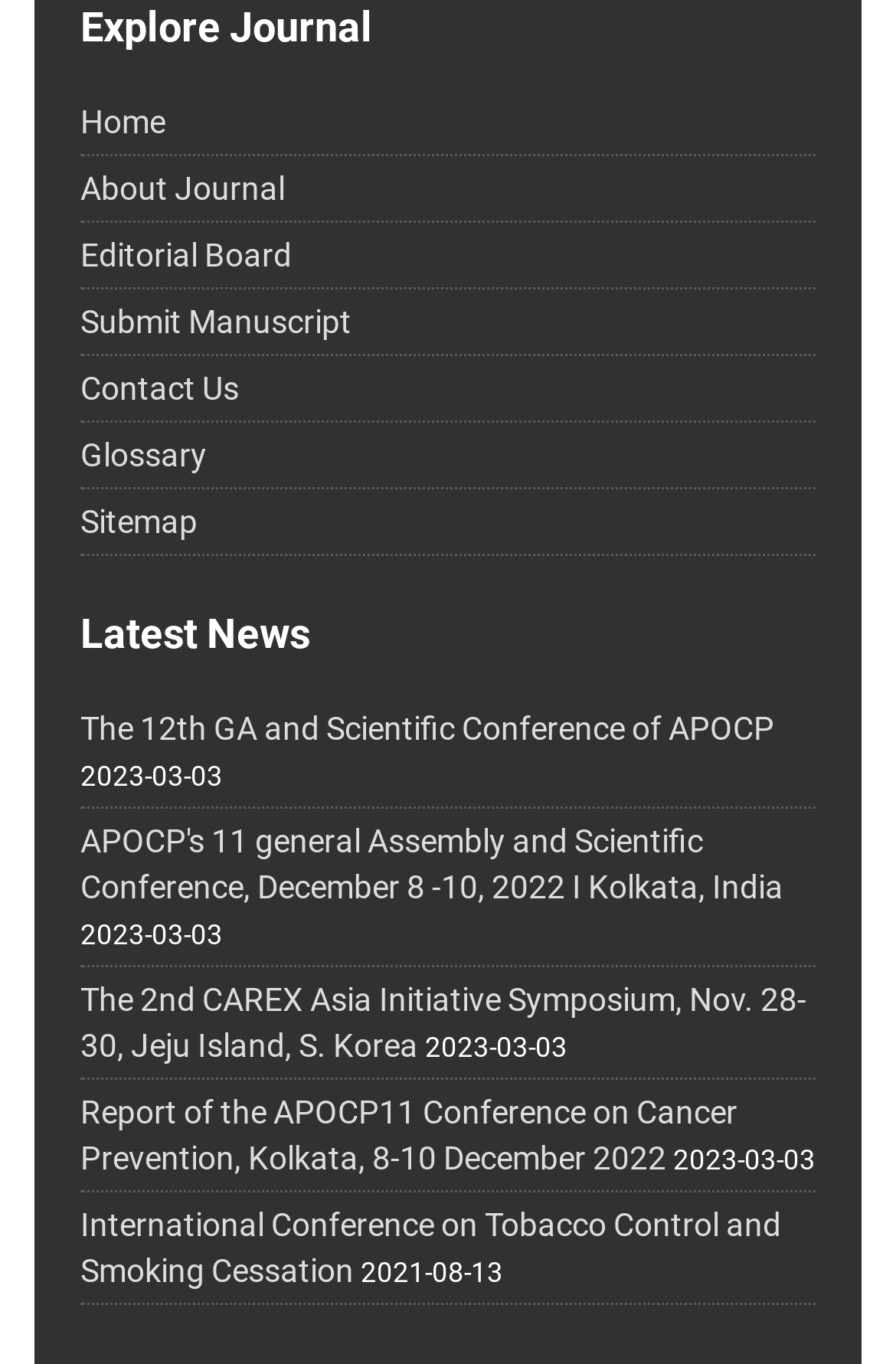From the element description Glossary, predict the bounding box coordinates of the UI element. The coordinates must be specified in the format (top-left x, top-left y, bottom-right x, bottom-right y) and should be within the 0 to 1 range.

[0.09, 0.321, 0.231, 0.348]